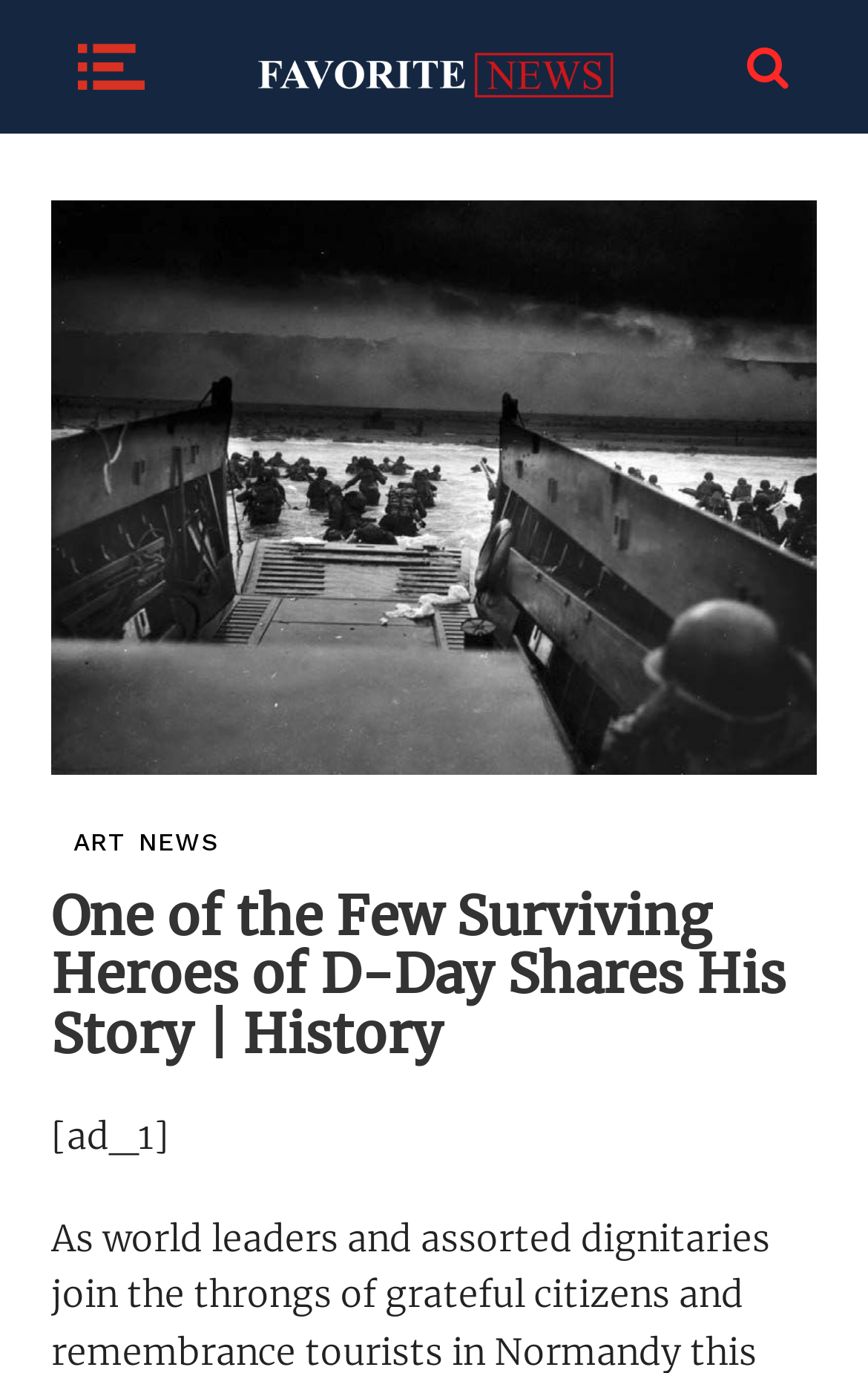Answer the question in a single word or phrase:
What is the location depicted in the image?

Normandy beach